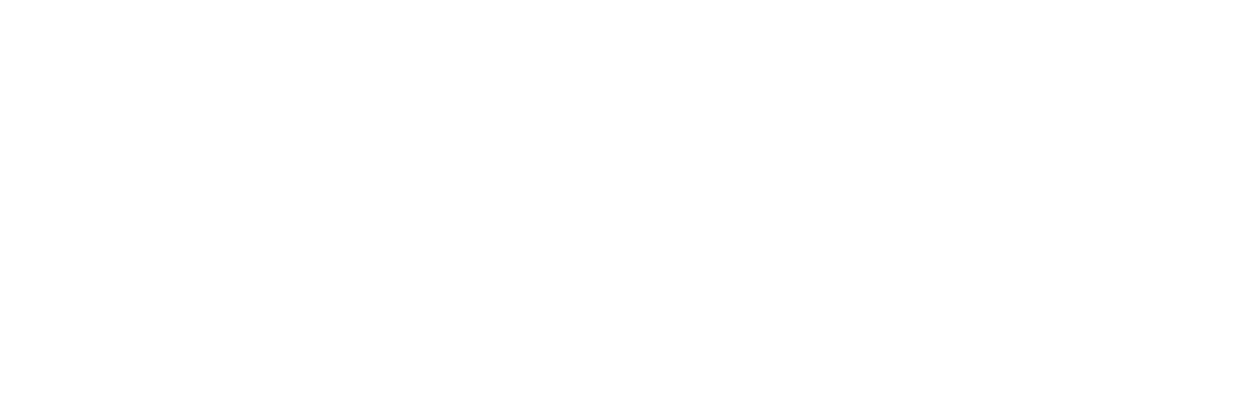What type of service is being highlighted?
Examine the image closely and answer the question with as much detail as possible.

The image aims to resonate with couples looking for exceptional DJ services for their wedding celebrations, highlighting the importance of music and entertainment in creating unforgettable experiences.